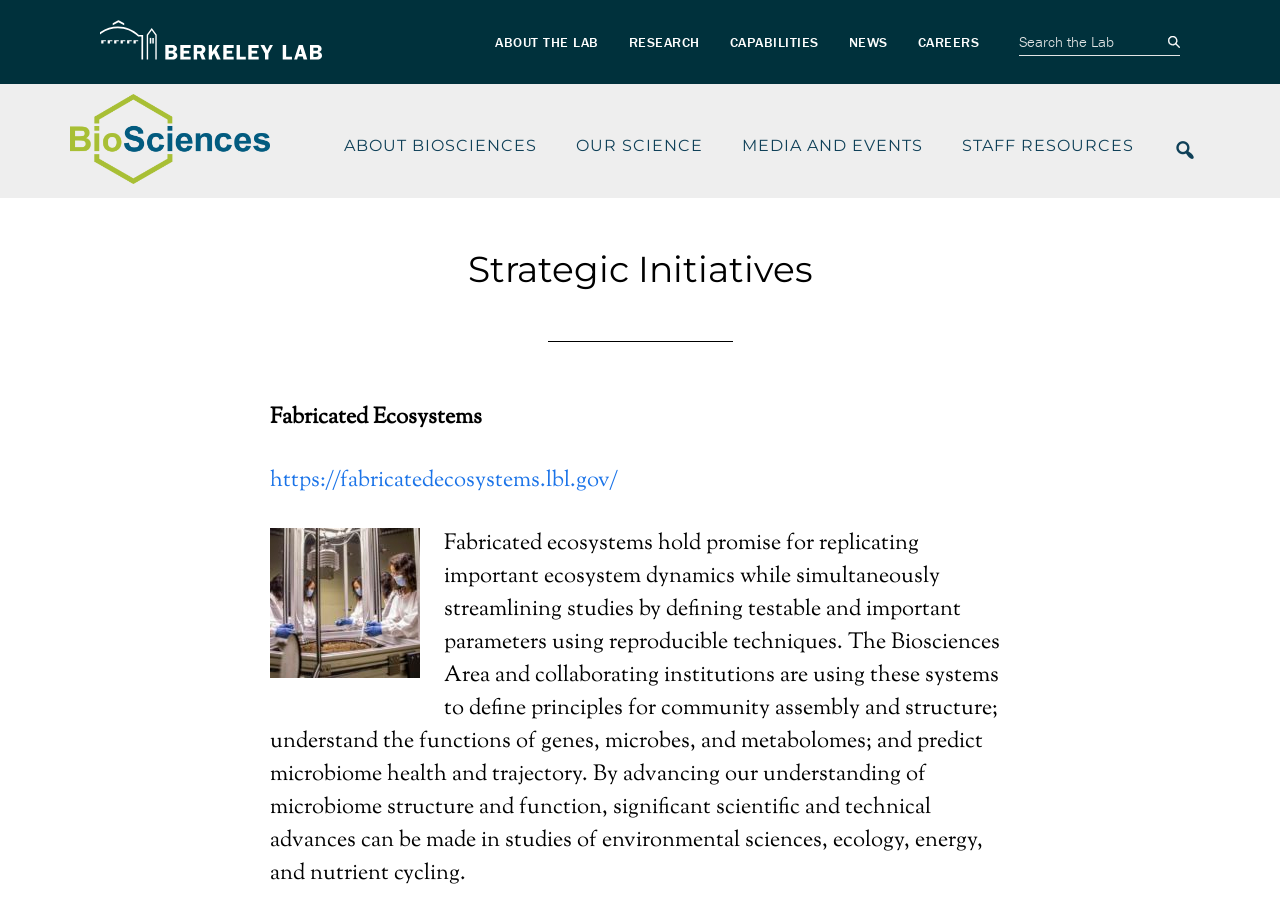What is the name of the research area?
Could you answer the question in a detailed manner, providing as much information as possible?

The question is asking for the name of the research area, which can be found in the top header section of the webpage. The answer is 'Biosciences Area' which is a link element with bounding box coordinates [0.055, 0.102, 0.211, 0.199].